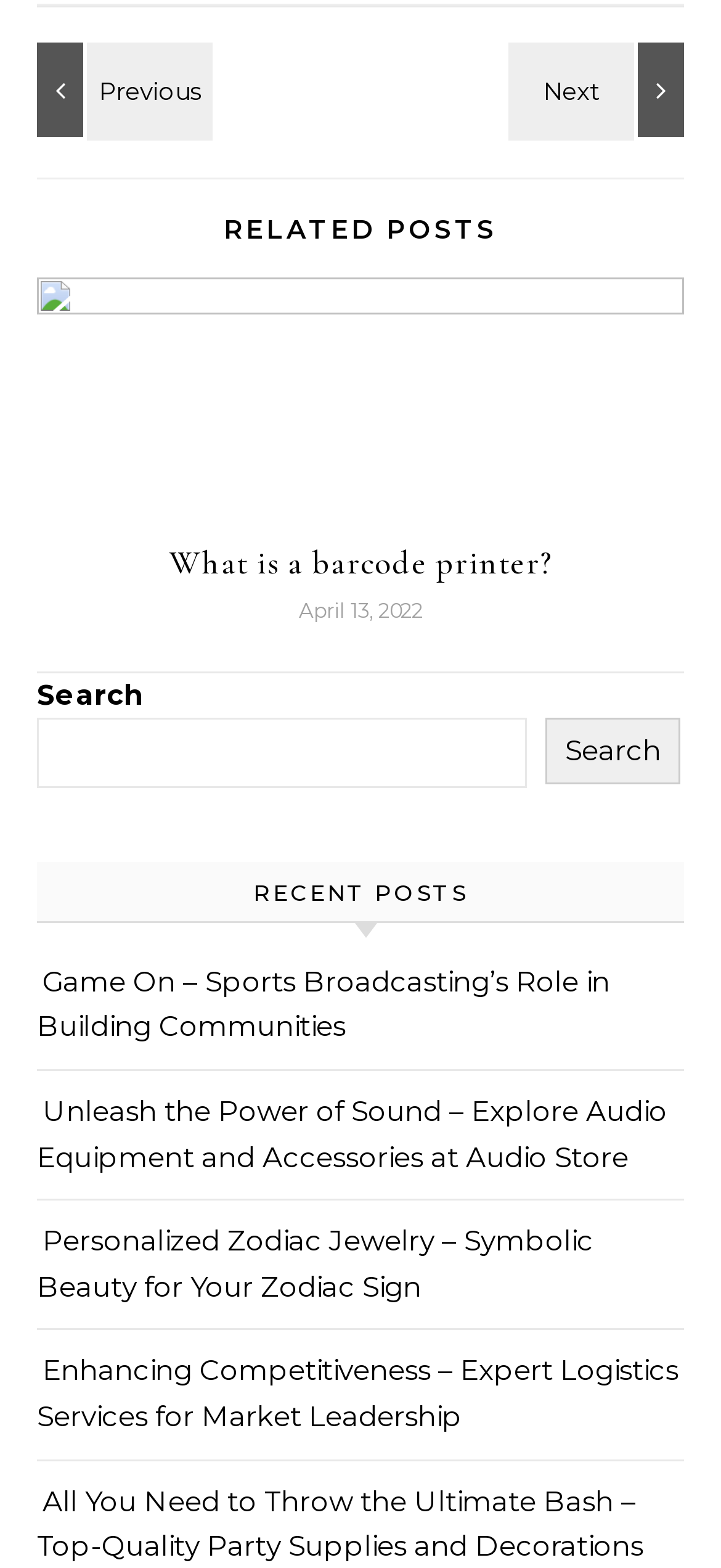Return the bounding box coordinates of the UI element that corresponds to this description: "parent_node: Search name="s"". The coordinates must be given as four float numbers in the range of 0 and 1, [left, top, right, bottom].

[0.051, 0.458, 0.731, 0.502]